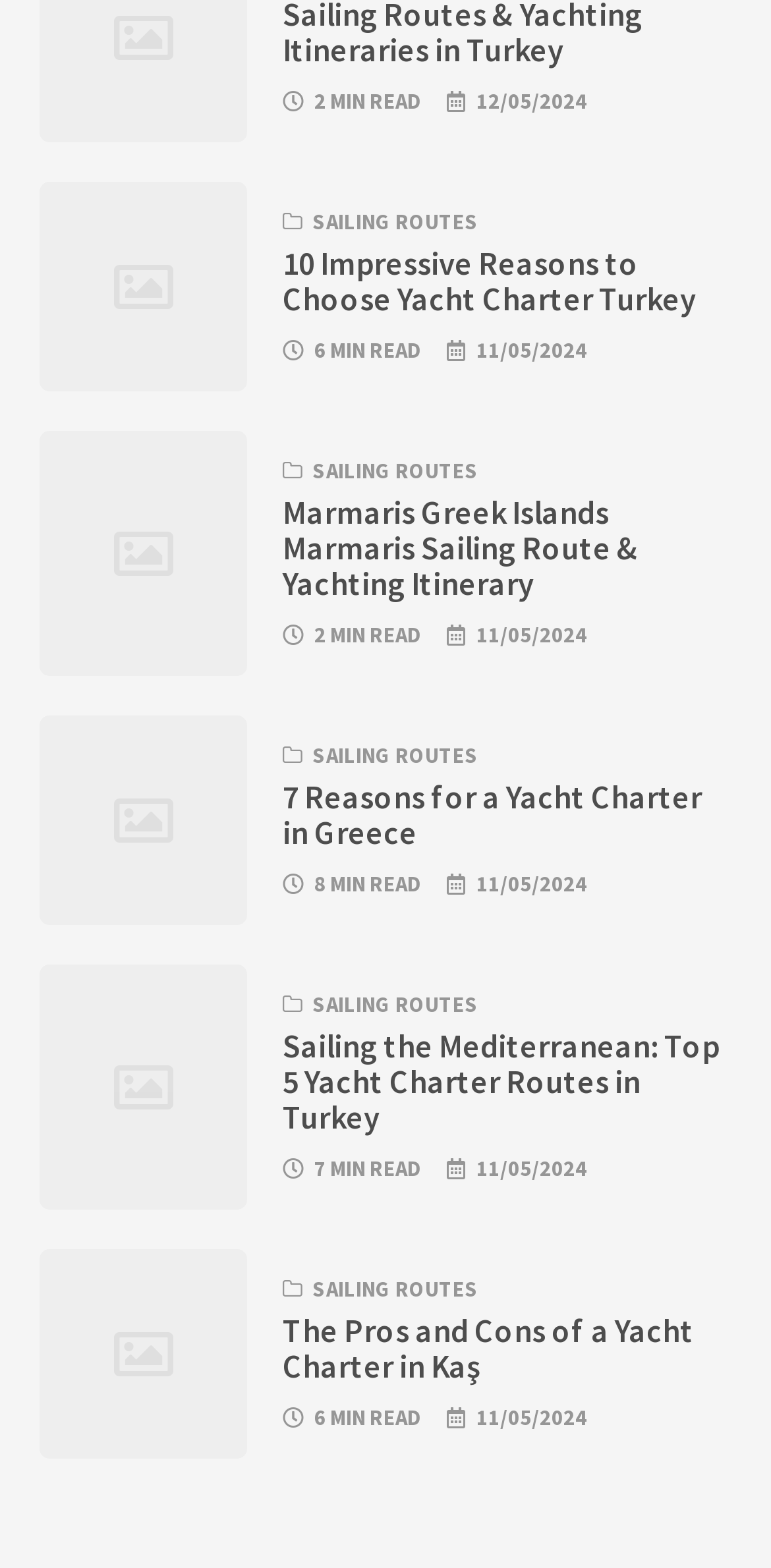Please specify the bounding box coordinates of the area that should be clicked to accomplish the following instruction: "View the image of 'Marmaris Turkey'". The coordinates should consist of four float numbers between 0 and 1, i.e., [left, top, right, bottom].

[0.051, 0.275, 0.321, 0.431]